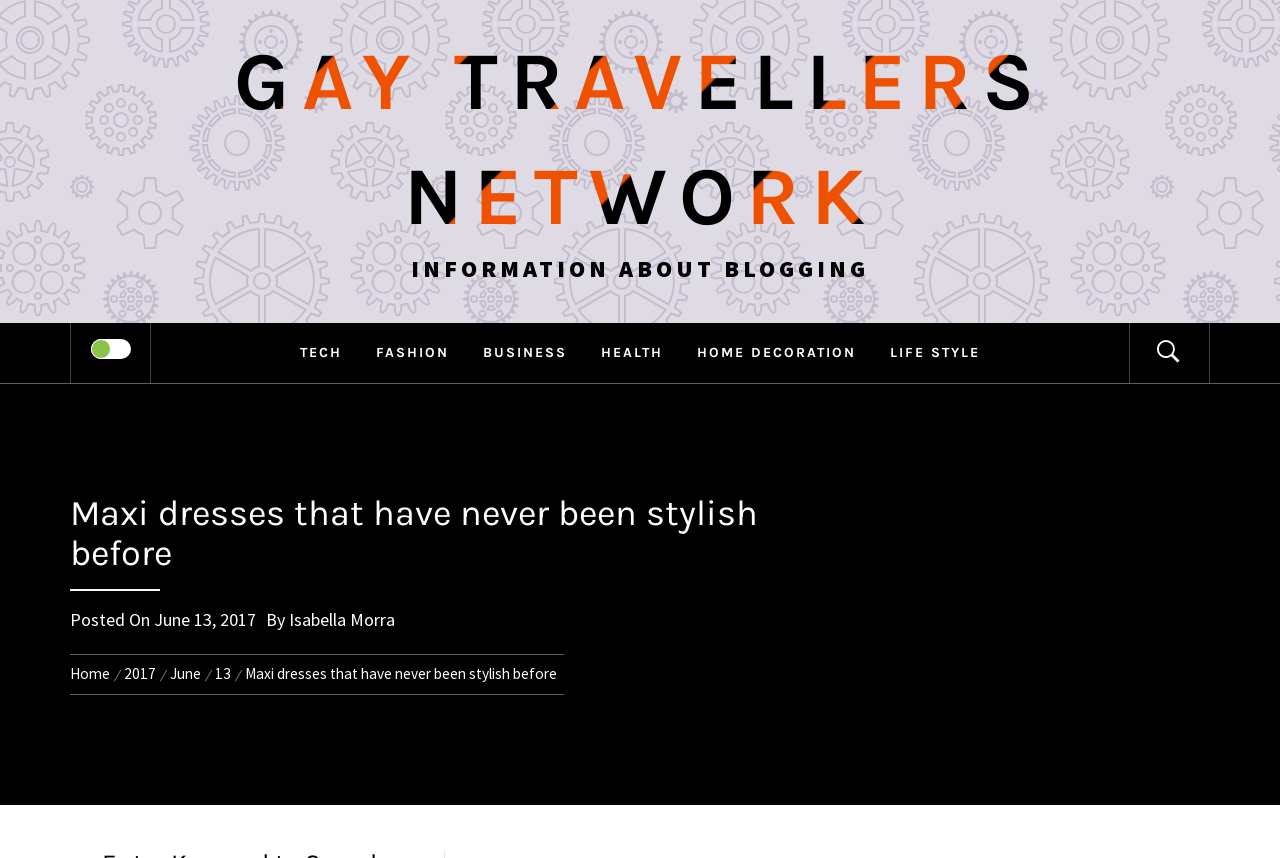Identify and extract the main heading of the webpage.

Maxi dresses that have never been stylish before